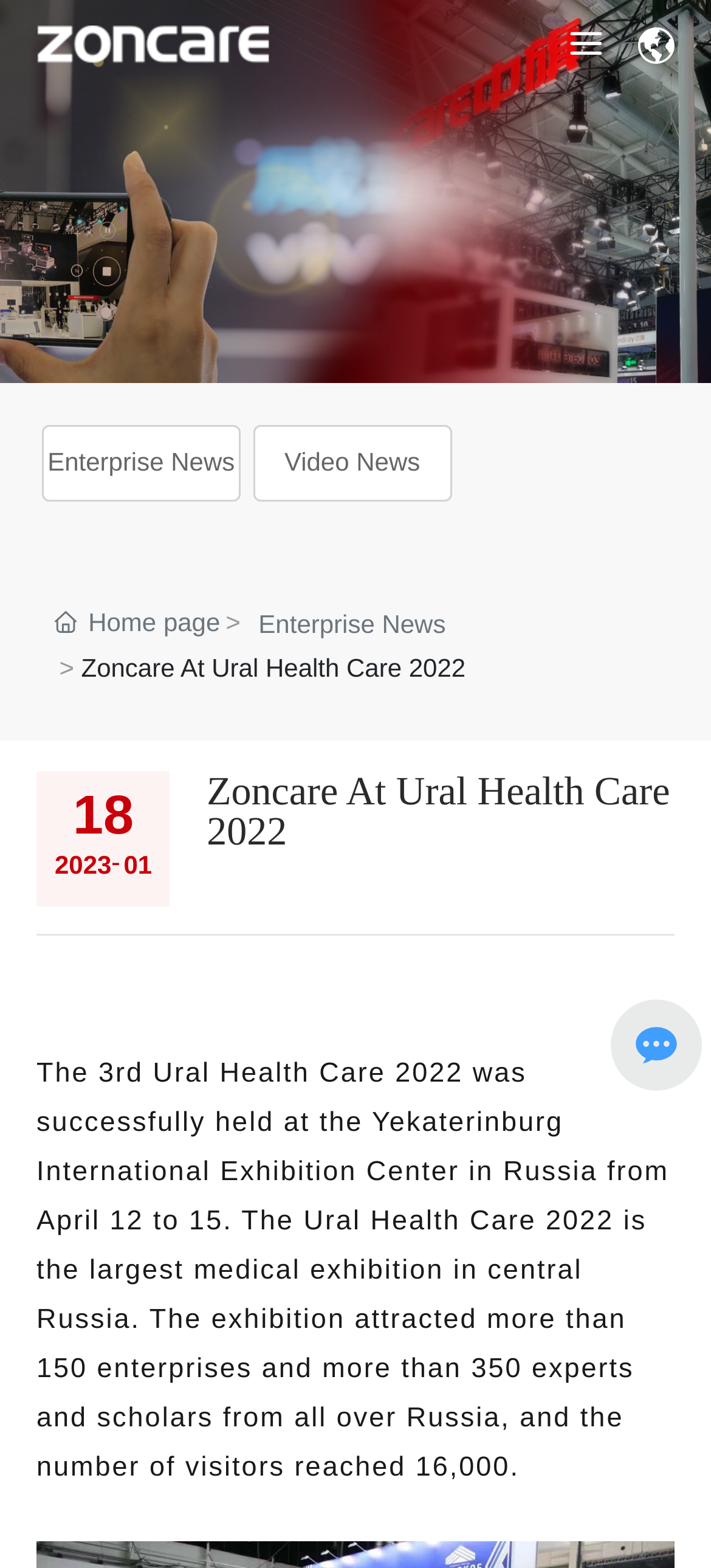Describe all the significant parts and information present on the webpage.

The webpage is about Wuhan Zoncare Bio-medical Electronics Co., LTD., a medical device manufacturer and service provider. At the top left, there is a link to an unknown page. To the right of this link, there are two images, possibly logos or icons. Below these elements, there are three links: "Enterprise News", "Video News", and "Home page". The "Home page" link has an image to its right, possibly a logo or icon.

On the left side of the page, there is a section with a heading "Zoncare At Ural Health Care 2022" and a series of static texts displaying dates, including "18", "2023", "-", and "01". Below this section, there is a horizontal separator line.

The main content of the page is a news article or a press release about the 3rd Ural Health Care 2022 exhibition, which was held in Russia from April 12 to 15. The article is divided into two paragraphs, with the first paragraph describing the exhibition and the second paragraph providing more details about the event. To the right of the article, there is an image, possibly related to the exhibition.

There are two more links to "Enterprise News" on the page, one on the top right and another on the bottom left.